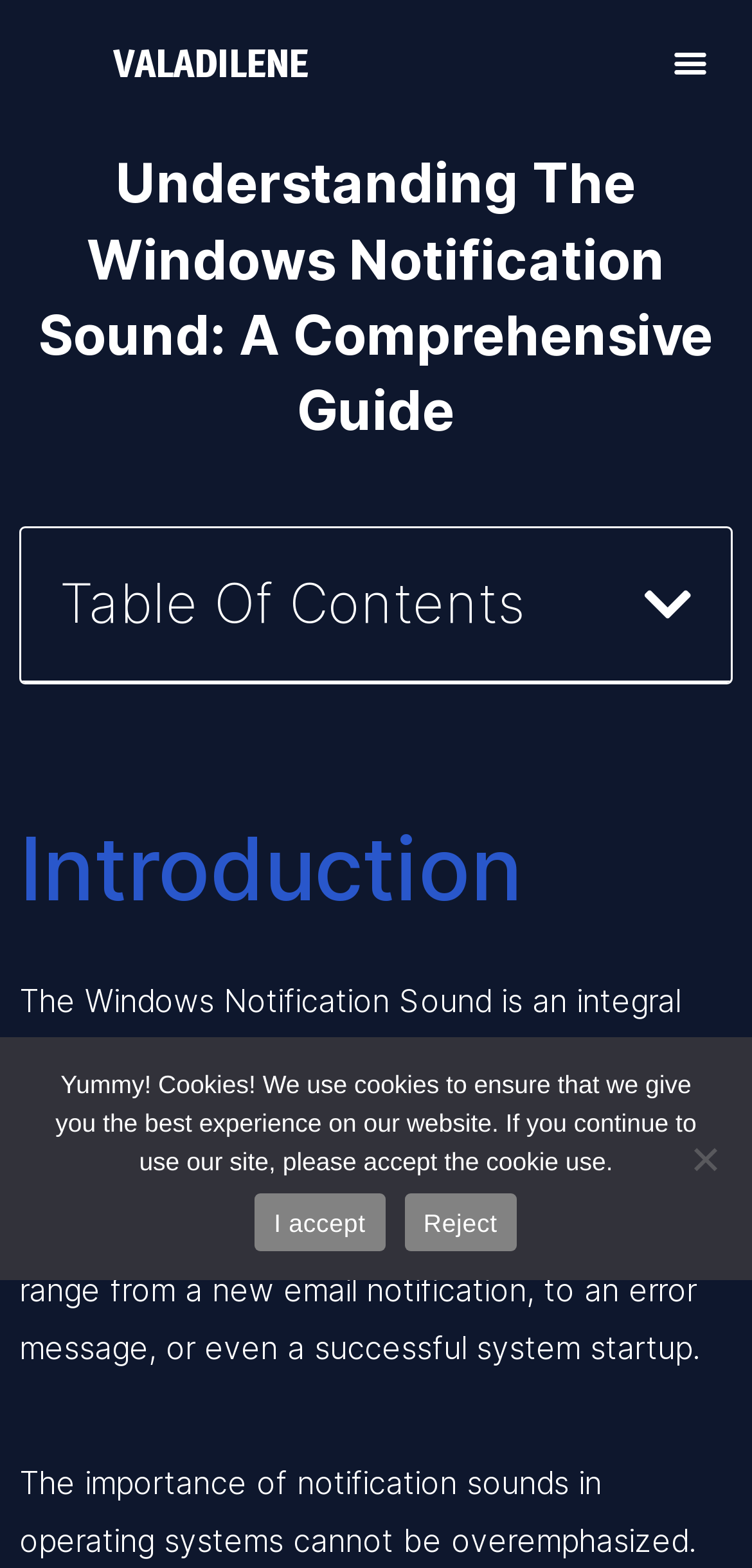Using the webpage screenshot and the element description I accept, determine the bounding box coordinates. Specify the coordinates in the format (top-left x, top-left y, bottom-right x, bottom-right y) with values ranging from 0 to 1.

[0.339, 0.761, 0.512, 0.798]